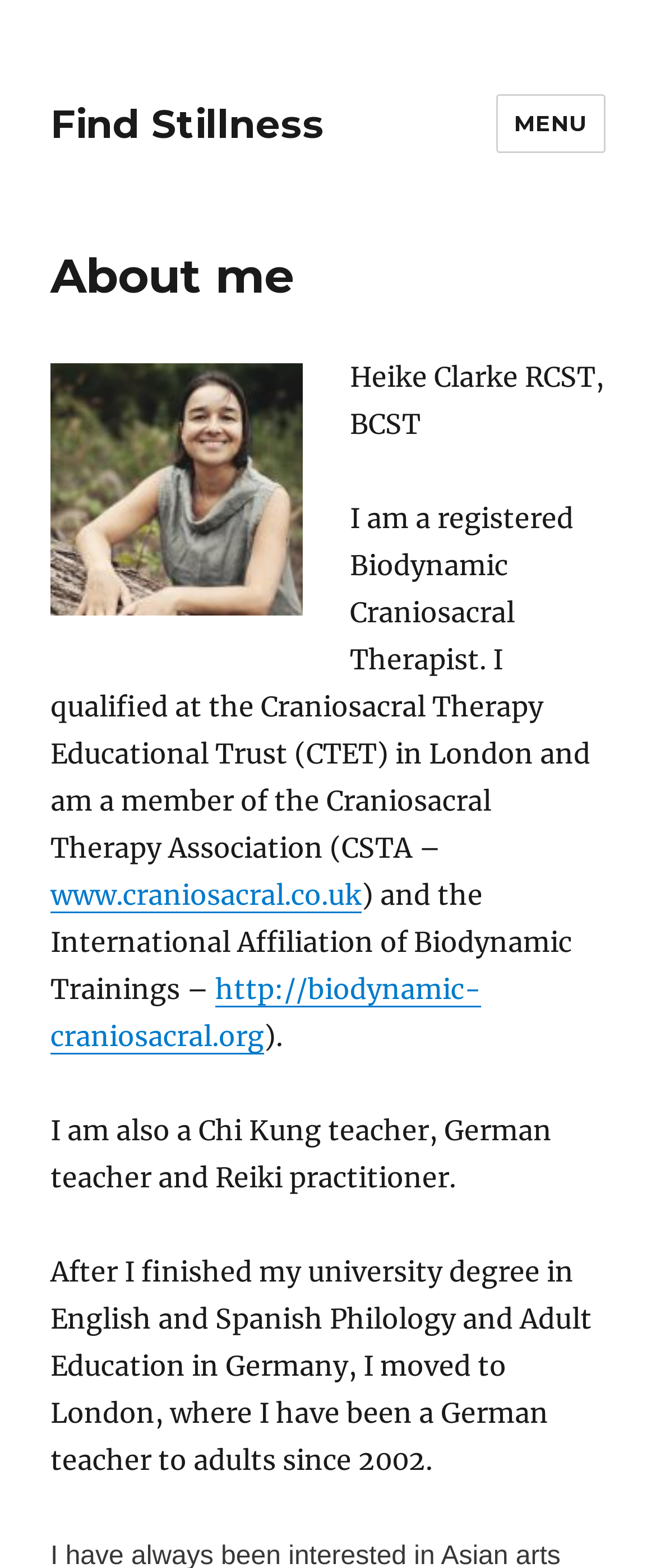Based on the element description www.craniosacral.co.uk, identify the bounding box coordinates for the UI element. The coordinates should be in the format (top-left x, top-left y, bottom-right x, bottom-right y) and within the 0 to 1 range.

[0.077, 0.56, 0.551, 0.581]